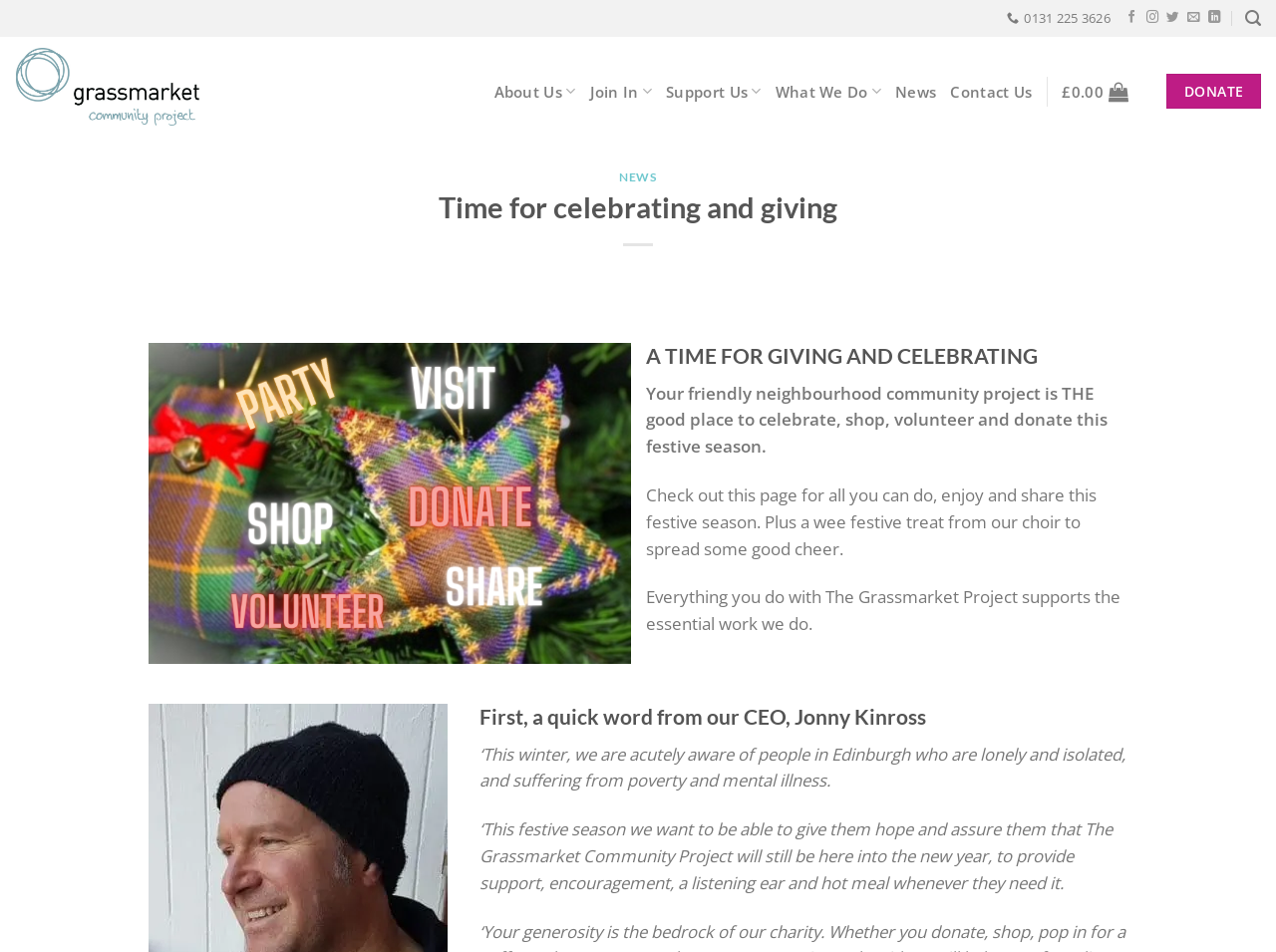Who is the CEO of the community project?
Using the information from the image, answer the question thoroughly.

I found the answer by reading the heading element that says 'First, a quick word from our CEO, Jonny Kinross' which indicates that Jonny Kinross is the CEO of the community project.